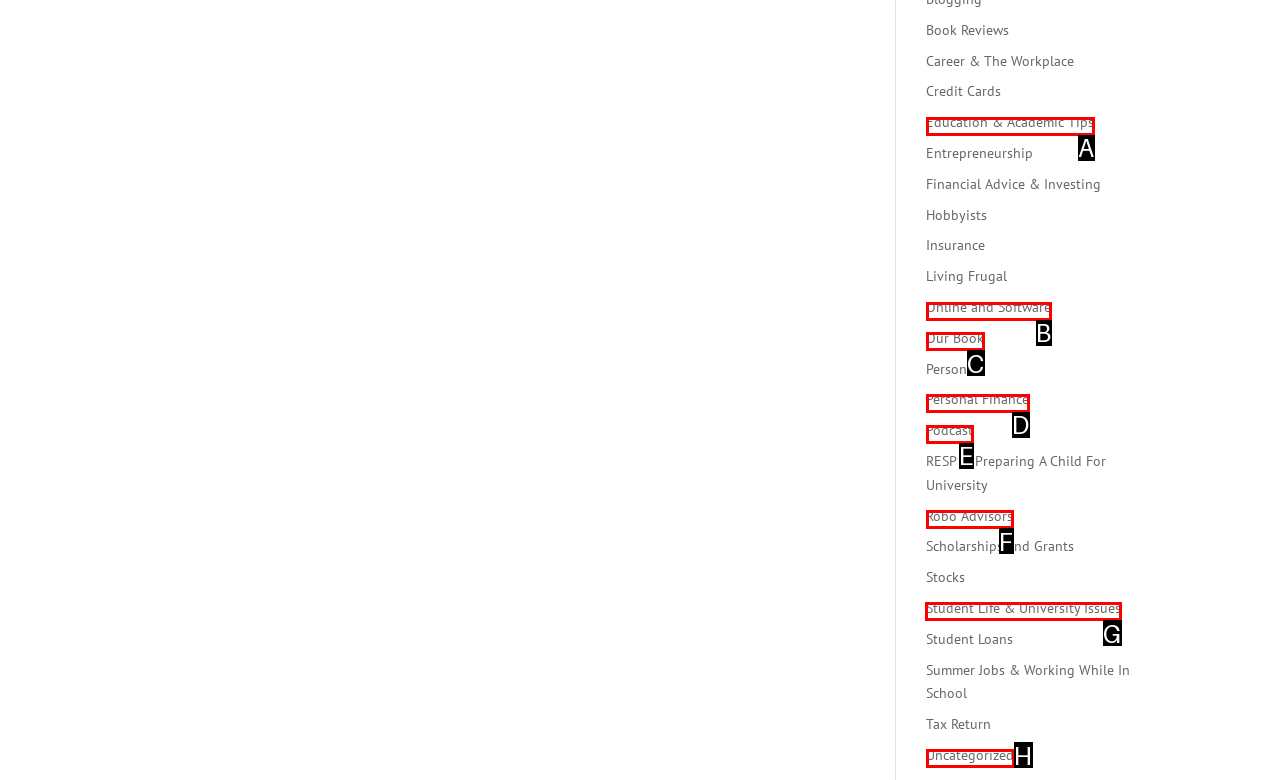Identify the correct UI element to click to follow this instruction: Discover student life and university issues
Respond with the letter of the appropriate choice from the displayed options.

G